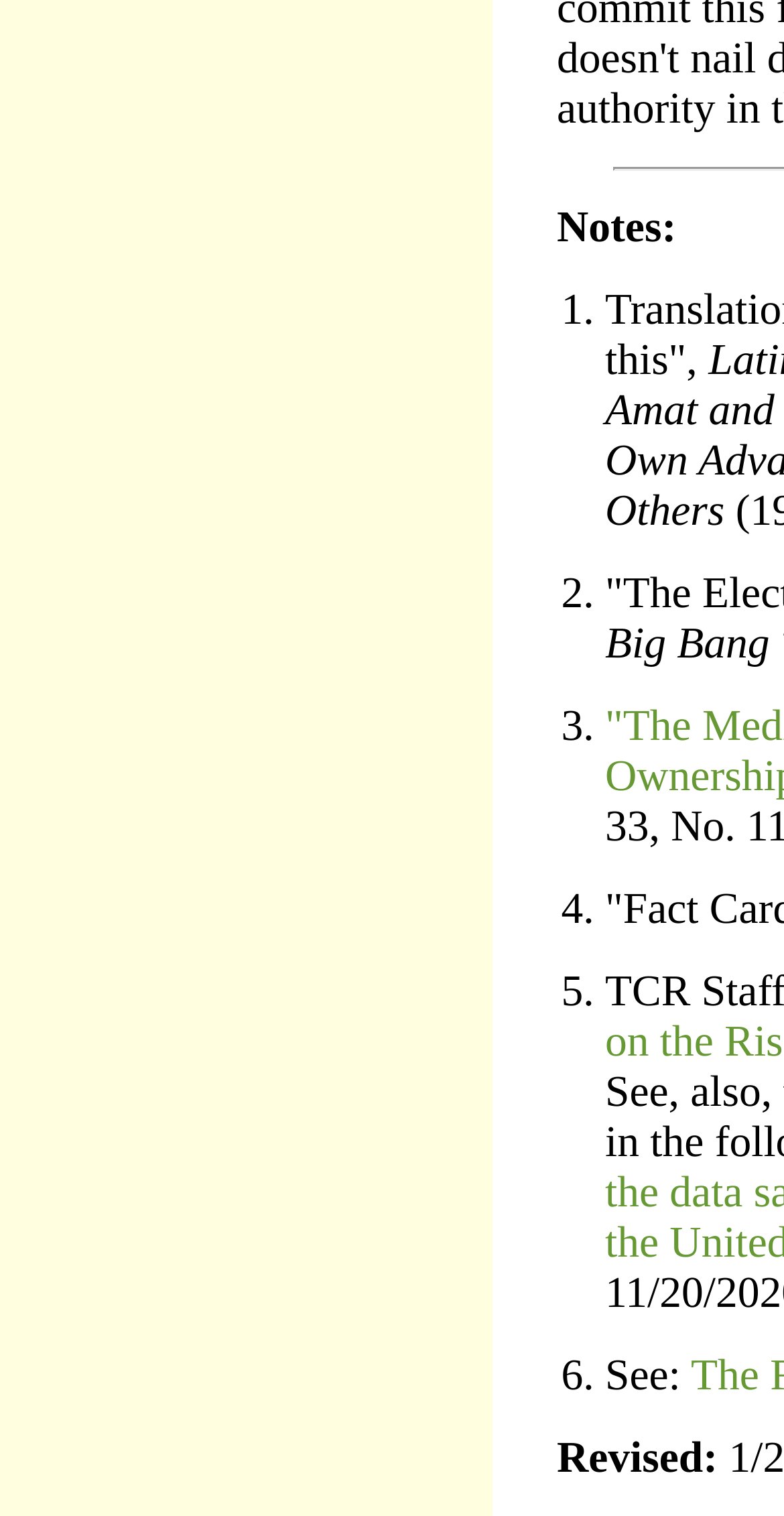Use a single word or phrase to answer the following:
How many items are in the list?

6